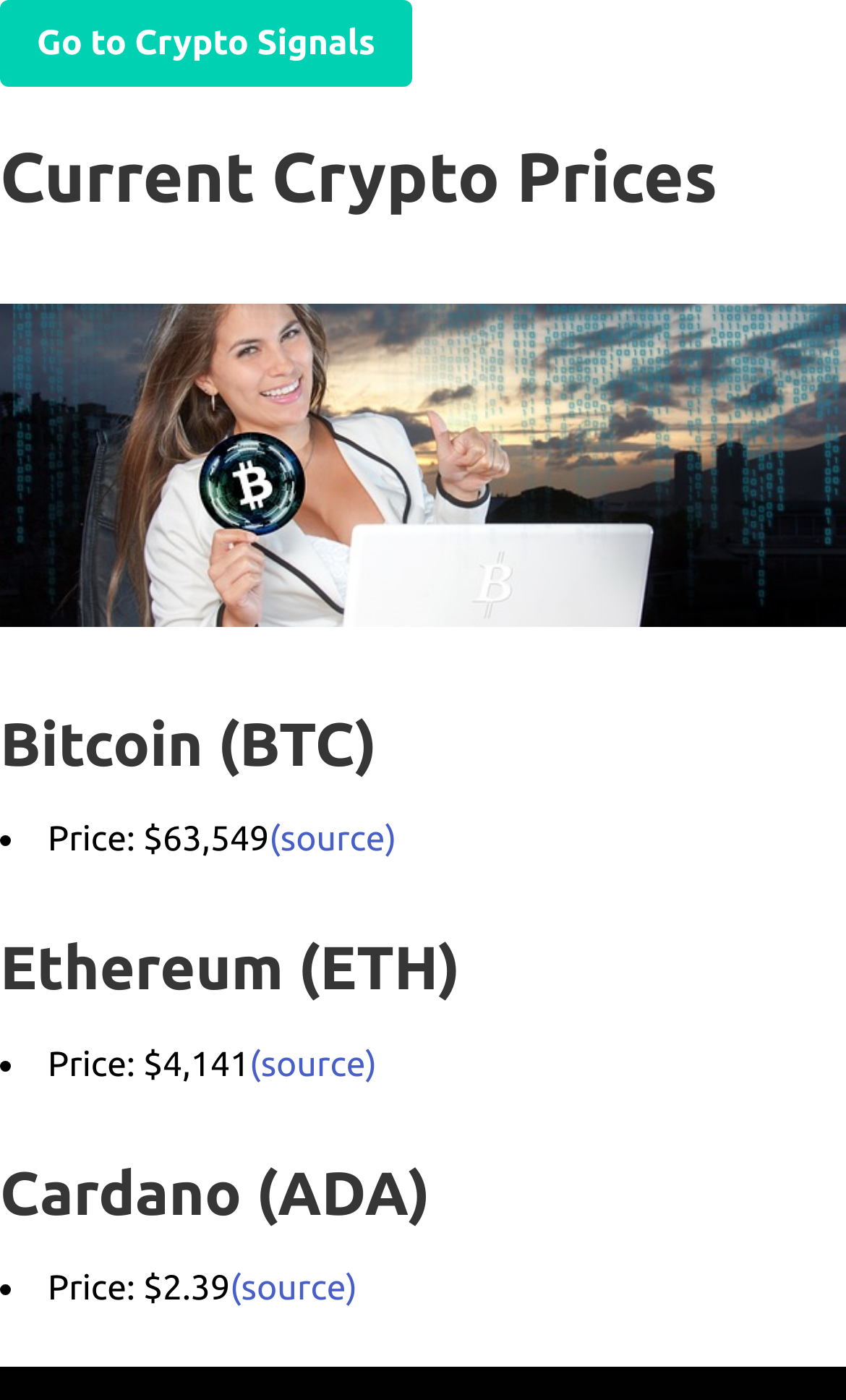What is the ranking order of the cryptocurrencies by price?
Based on the screenshot, respond with a single word or phrase.

BTC, ETH, ADA